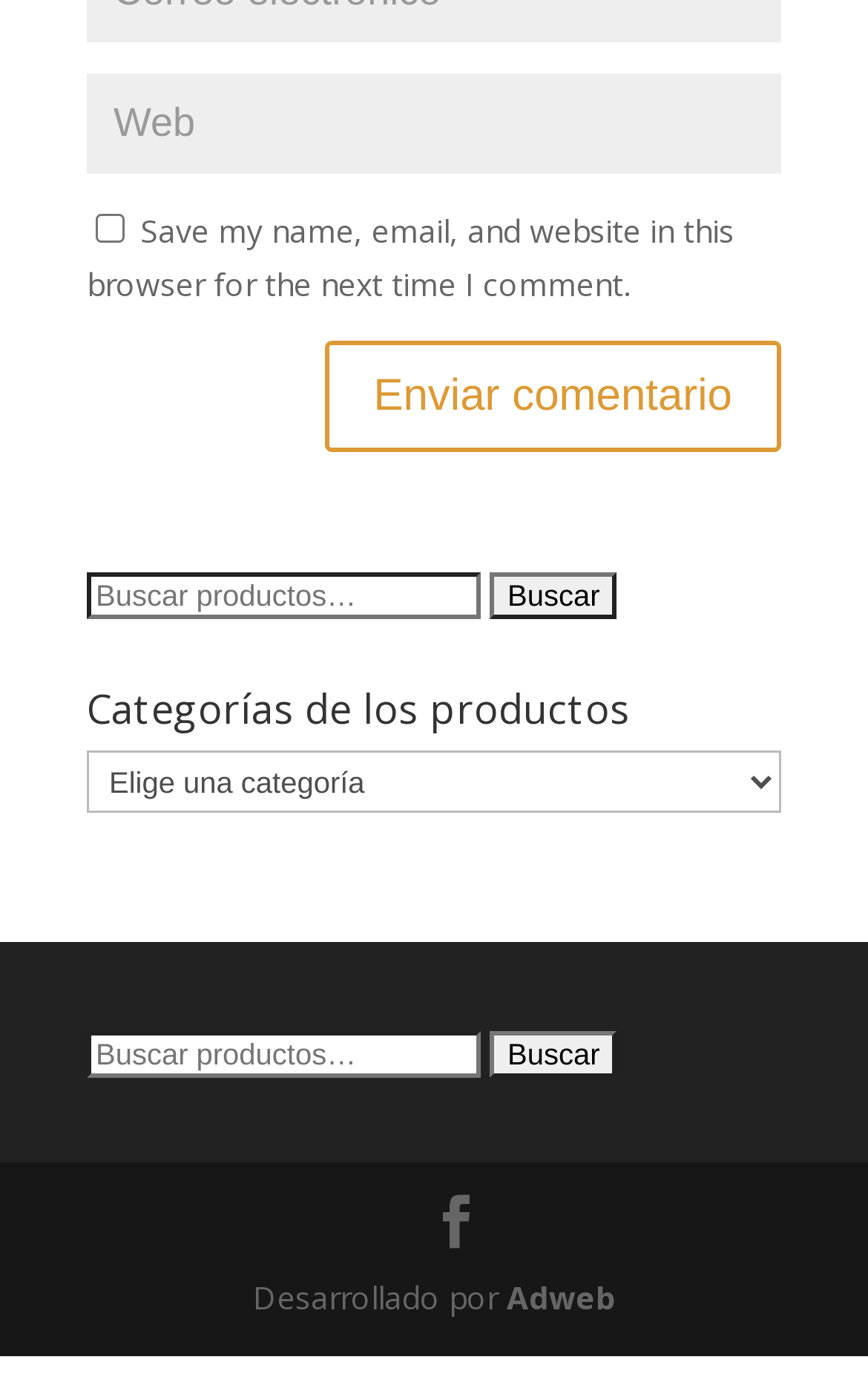Locate the bounding box coordinates of the region to be clicked to comply with the following instruction: "Comment on a post". The coordinates must be four float numbers between 0 and 1, in the form [left, top, right, bottom].

[0.374, 0.249, 0.9, 0.33]